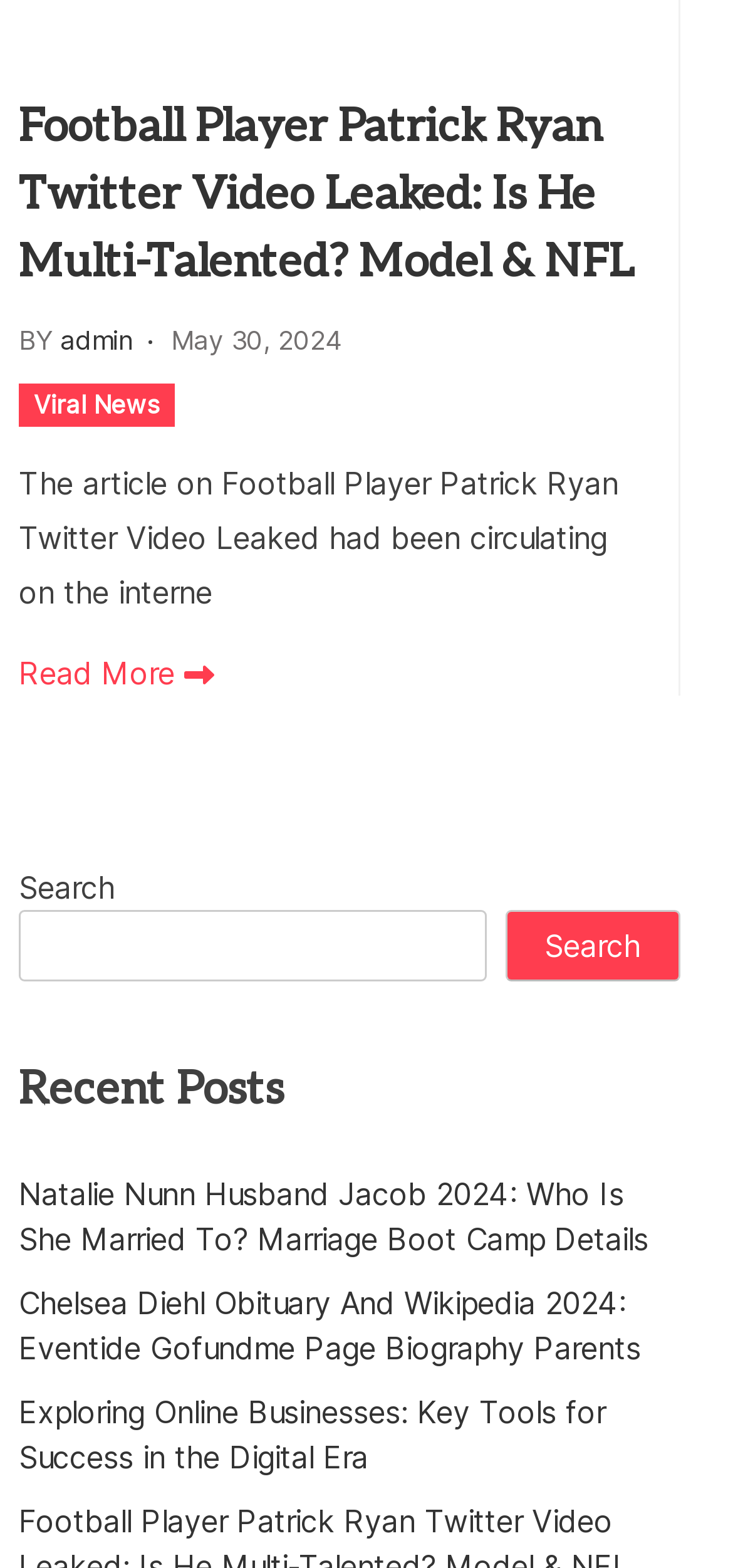Answer the following in one word or a short phrase: 
What is the date of the first article?

May 30, 2024